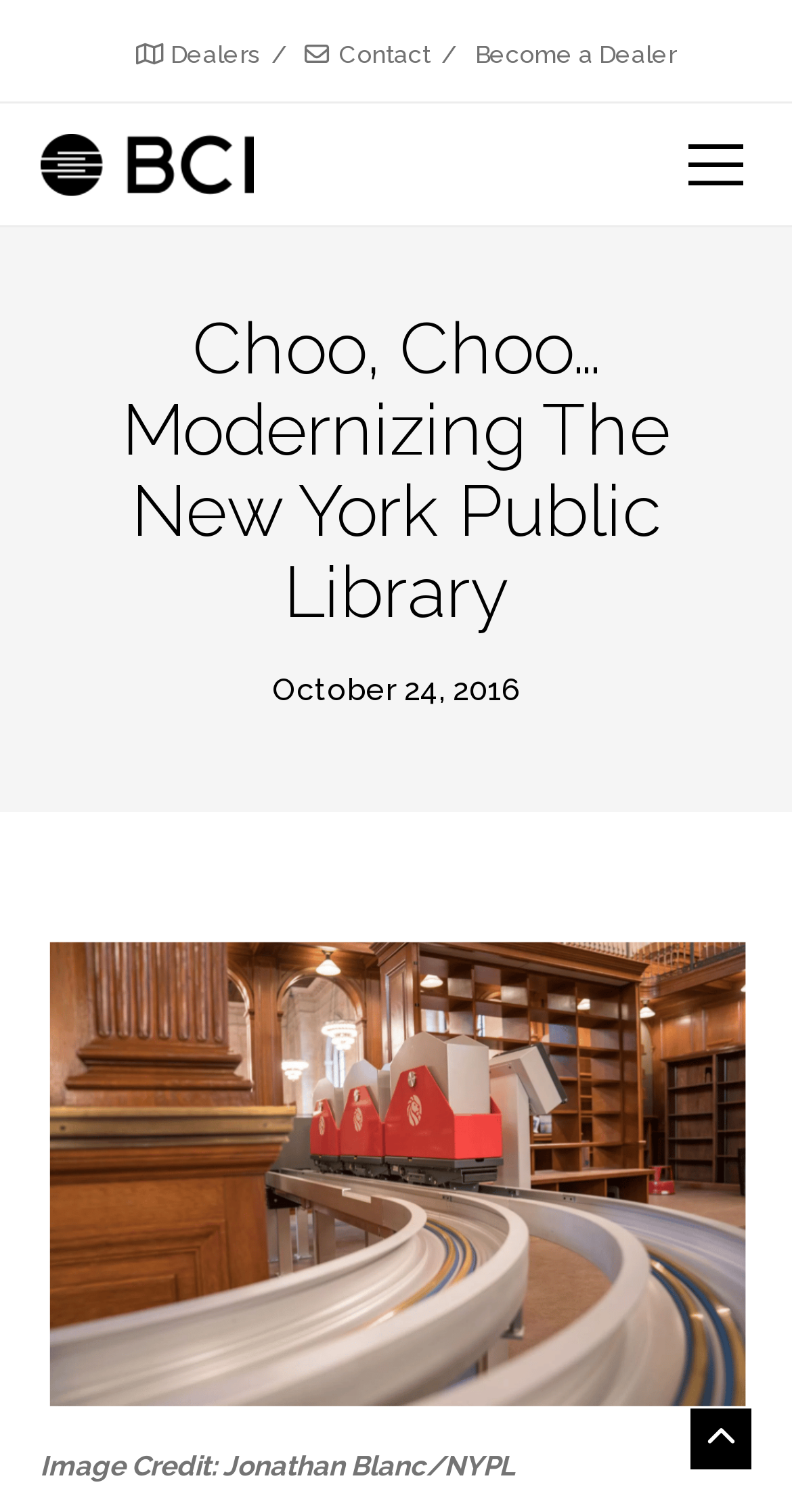What is the date mentioned on the webpage?
Provide a concise answer using a single word or phrase based on the image.

October 24, 2016